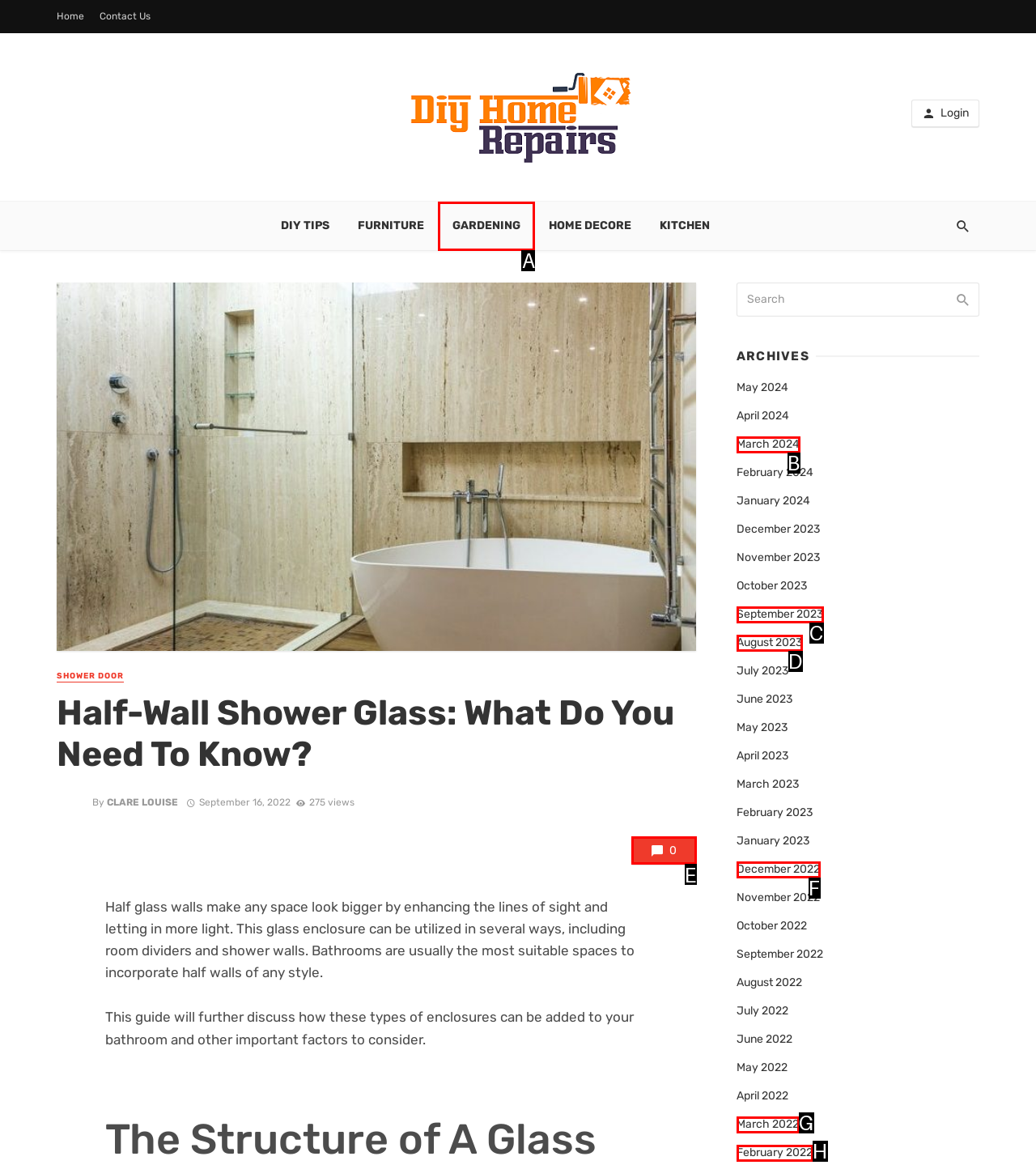Find the option that fits the given description: February 2022
Answer with the letter representing the correct choice directly.

H